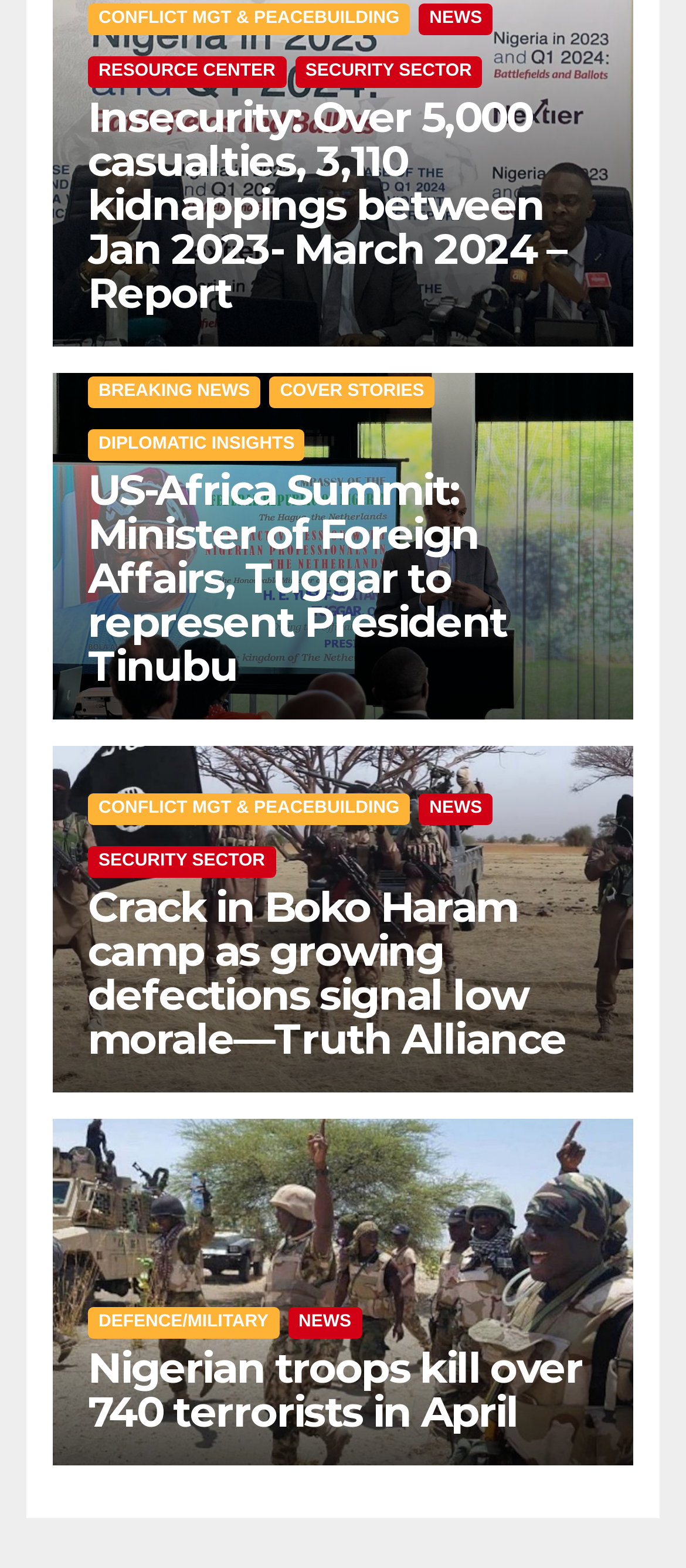Locate the bounding box coordinates of the segment that needs to be clicked to meet this instruction: "Check the 'BREAKING NEWS' section".

[0.128, 0.24, 0.38, 0.26]